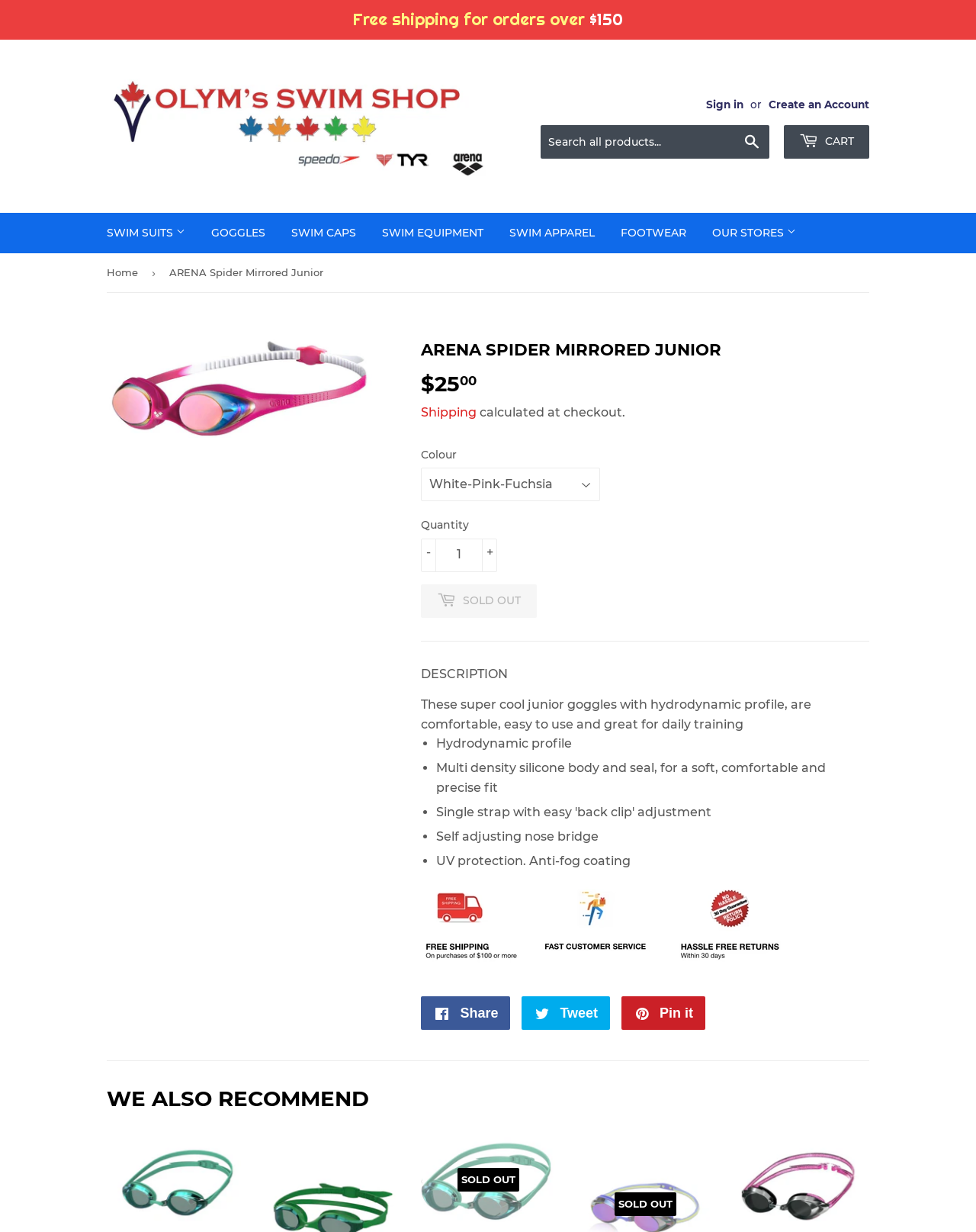Identify the text that serves as the heading for the webpage and generate it.

ARENA SPIDER MIRRORED JUNIOR